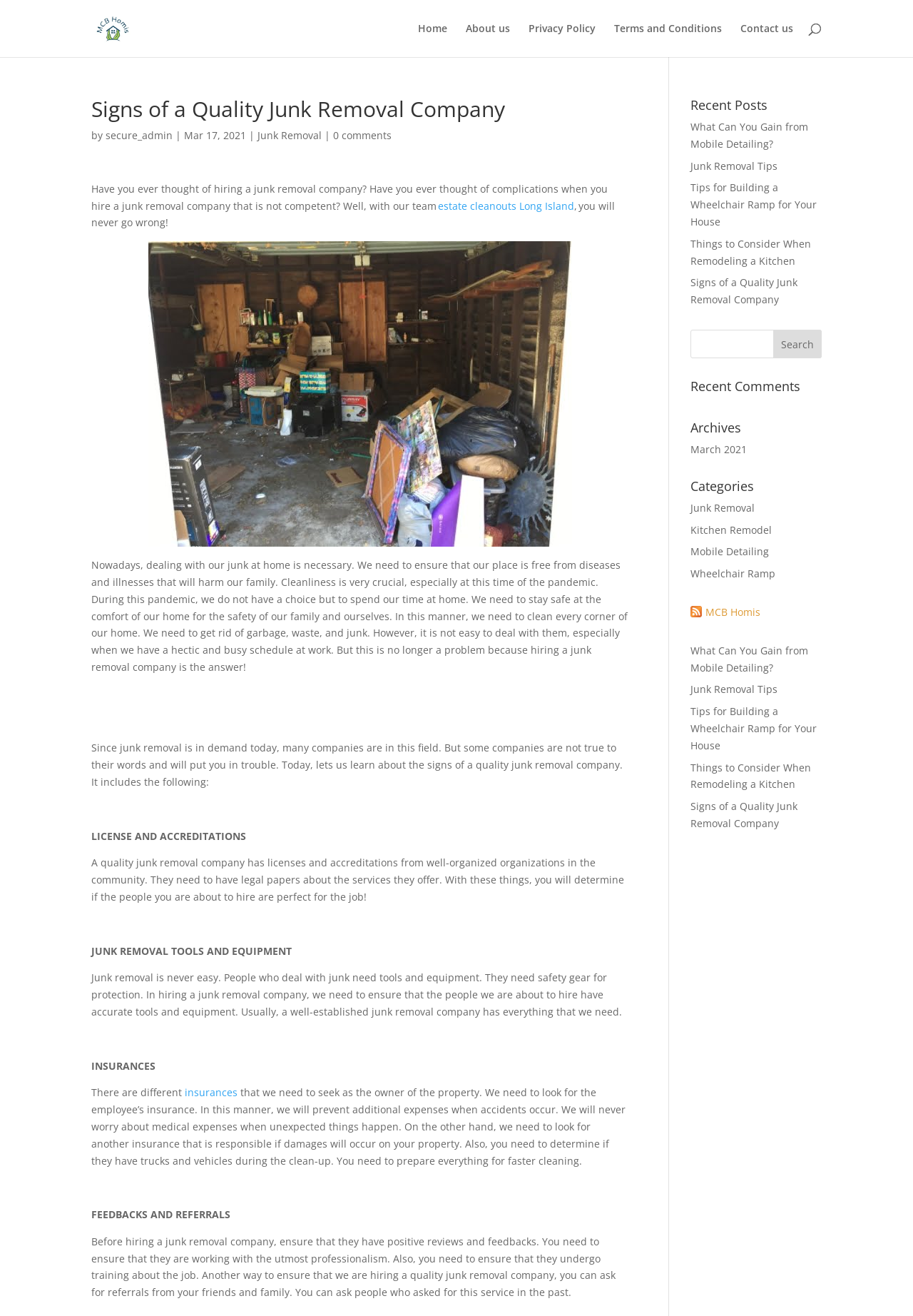Locate the bounding box coordinates of the clickable region necessary to complete the following instruction: "Read the 'Signs of a Quality Junk Removal Company' article". Provide the coordinates in the format of four float numbers between 0 and 1, i.e., [left, top, right, bottom].

[0.1, 0.075, 0.689, 0.097]